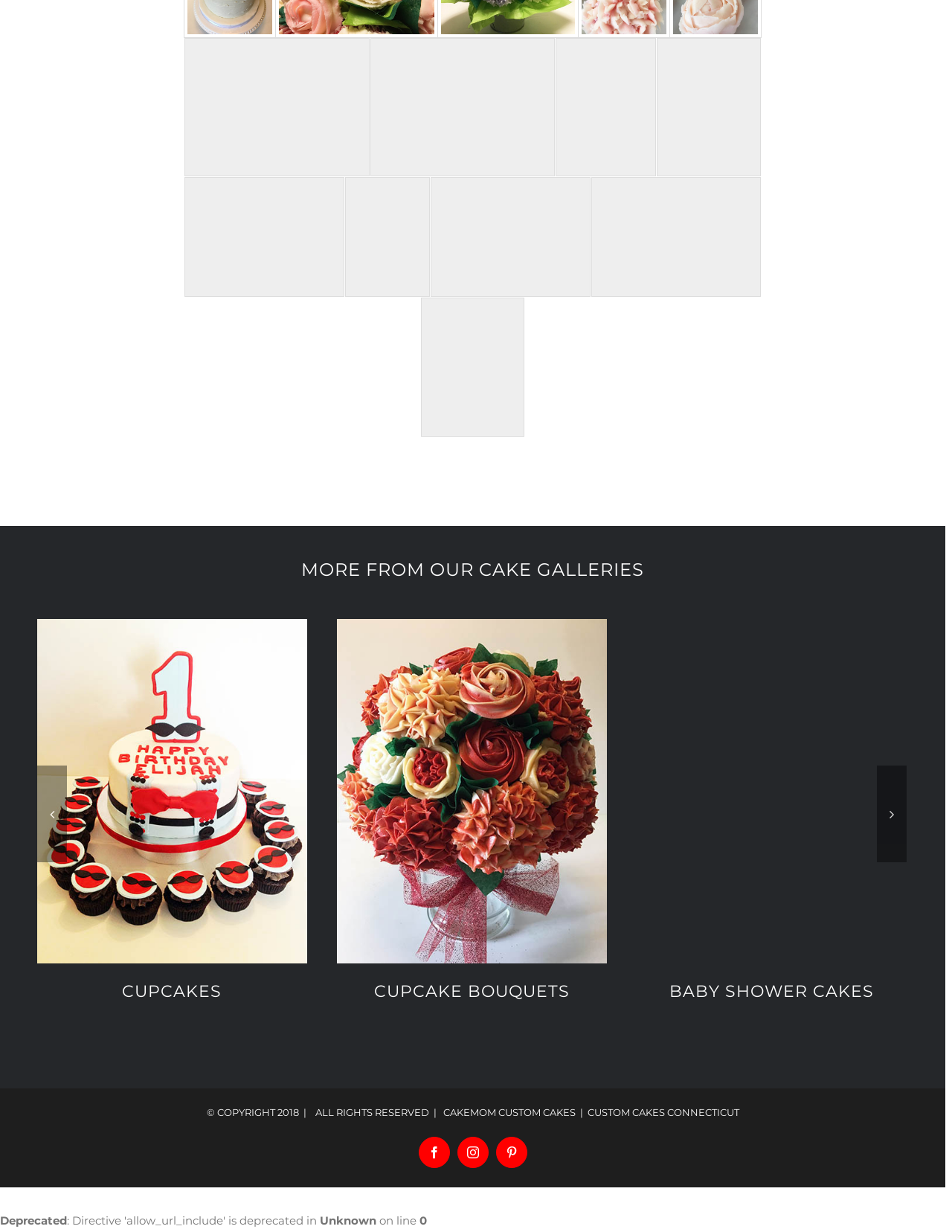Find the bounding box coordinates of the element to click in order to complete this instruction: "View kids' birthday cakes". The bounding box coordinates must be four float numbers between 0 and 1, denoted as [left, top, right, bottom].

[0.039, 0.503, 0.322, 0.782]